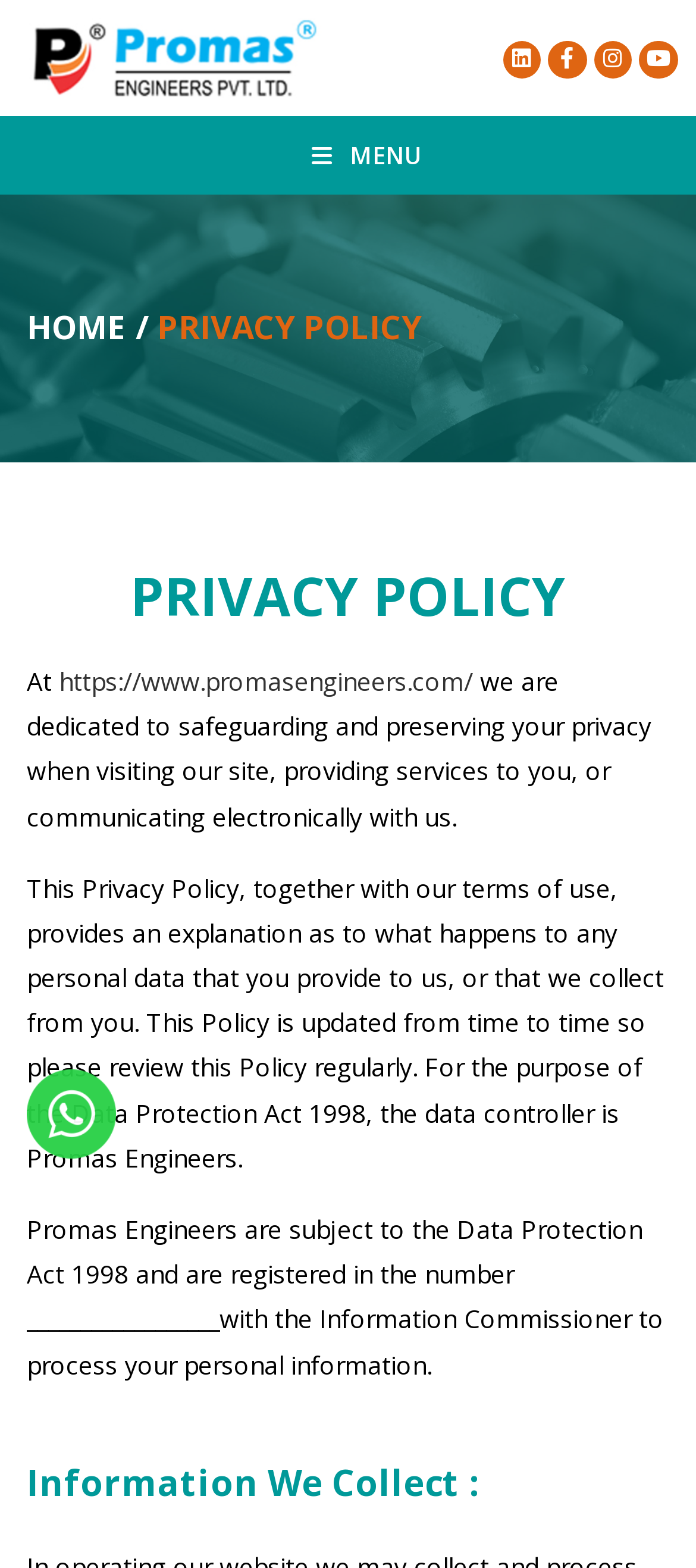Find the UI element described as: "parent_node: Skip to content" and predict its bounding box coordinates. Ensure the coordinates are four float numbers between 0 and 1, [left, top, right, bottom].

[0.038, 0.682, 0.167, 0.739]